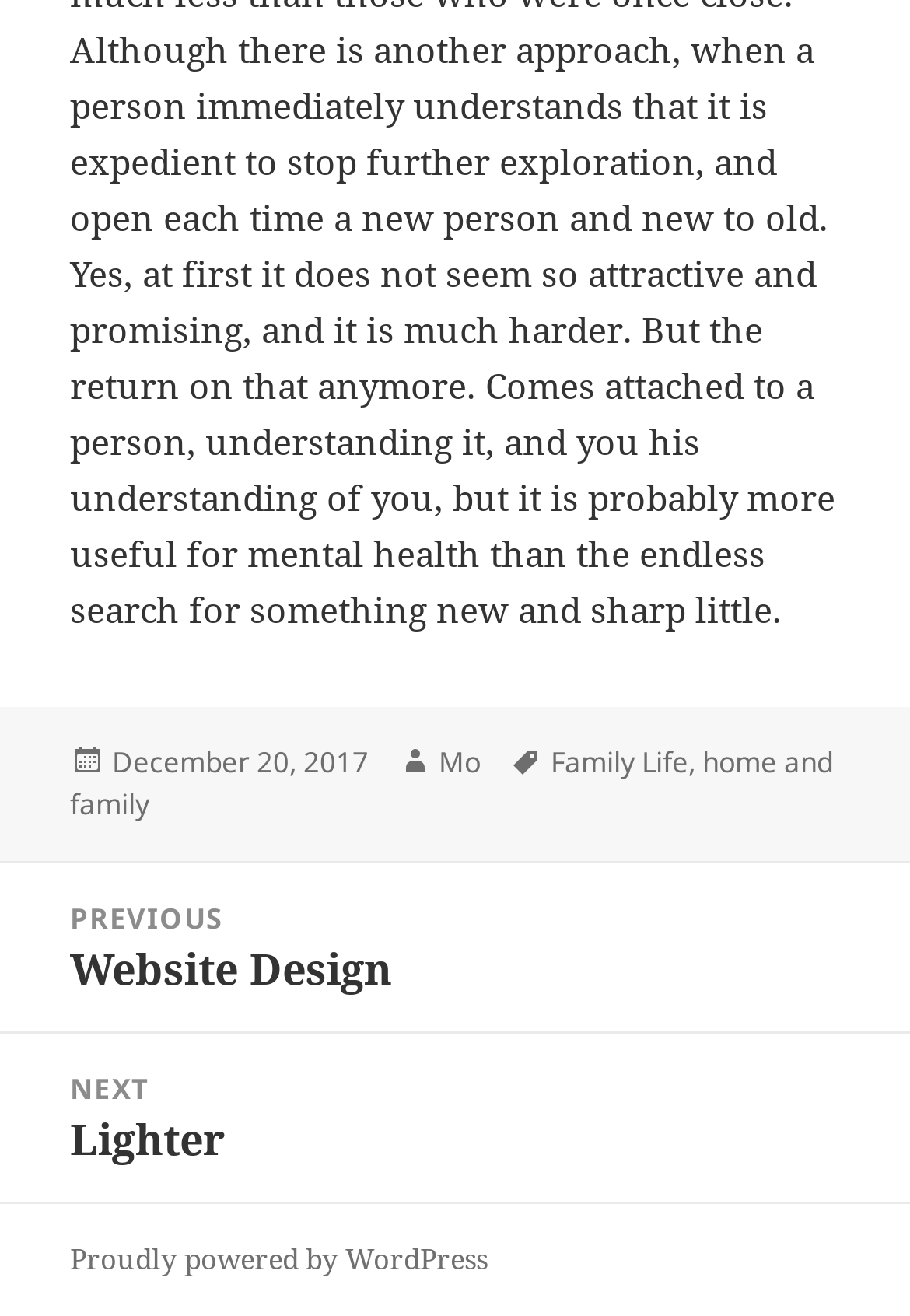Identify the coordinates of the bounding box for the element described below: "Family Life". Return the coordinates as four float numbers between 0 and 1: [left, top, right, bottom].

[0.605, 0.564, 0.756, 0.596]